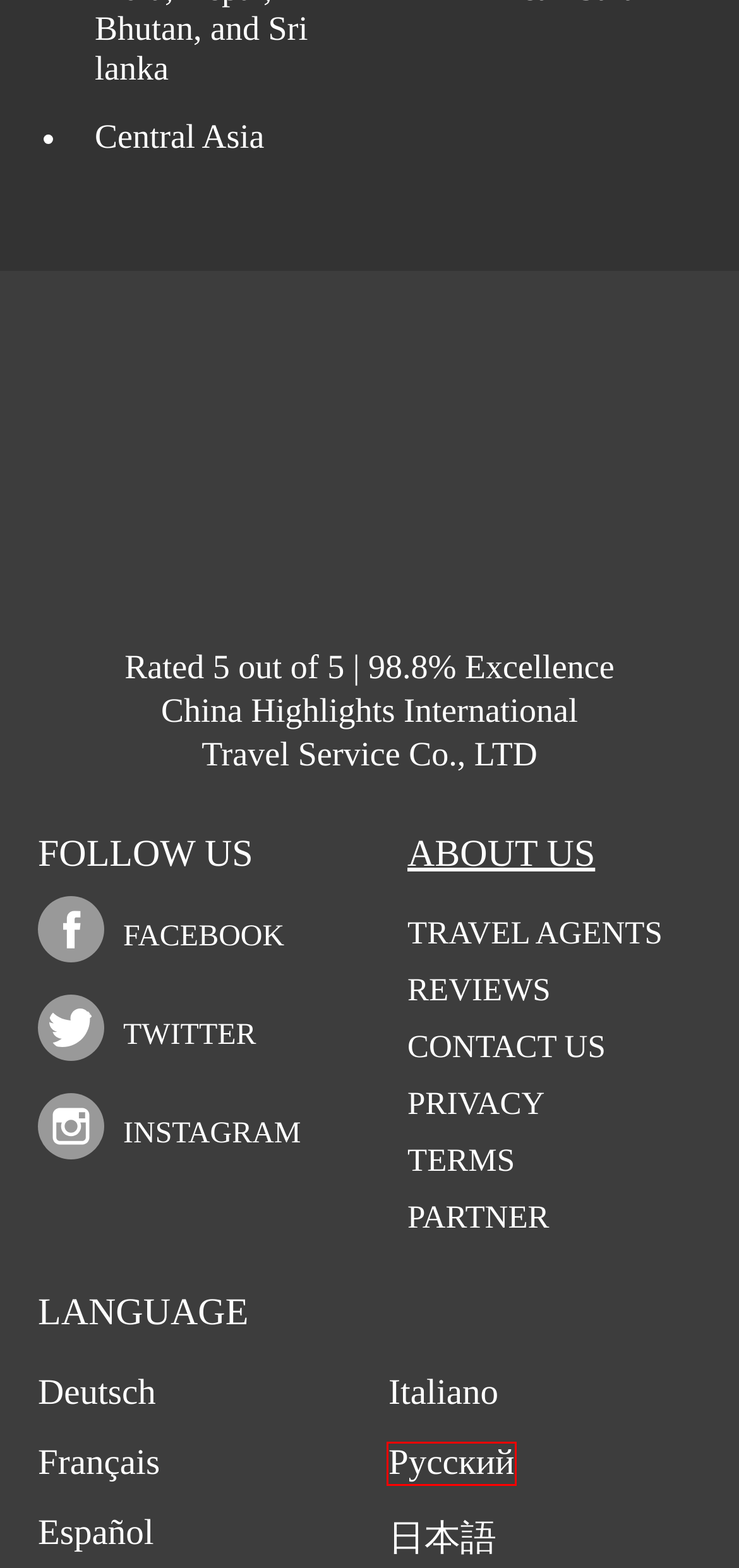You are provided with a screenshot of a webpage containing a red rectangle bounding box. Identify the webpage description that best matches the new webpage after the element in the bounding box is clicked. Here are the potential descriptions:
A. Middle East Tours 2024/2025: Personalized and Stress-free
B. African Safari Tours 2024/2025 | Witness the Great Migration
C. Europe Travel Guide: Customize a Personalized & Stress-free Trip
D. Private Caucasus and Central Asia Tours, 5 Stans
E. Private Southeast Asia Tours 2024/2025: 1 to 4 Weeks
F. Best South Asia Tours to India, Nepal, Sri Lanka, and Bhutan
G. Ведущий Туроператор по Китаю | Чайна Хайлайтс Туры в Китай
H. Private Japan Tours 2024/2025 (Customizable)

G